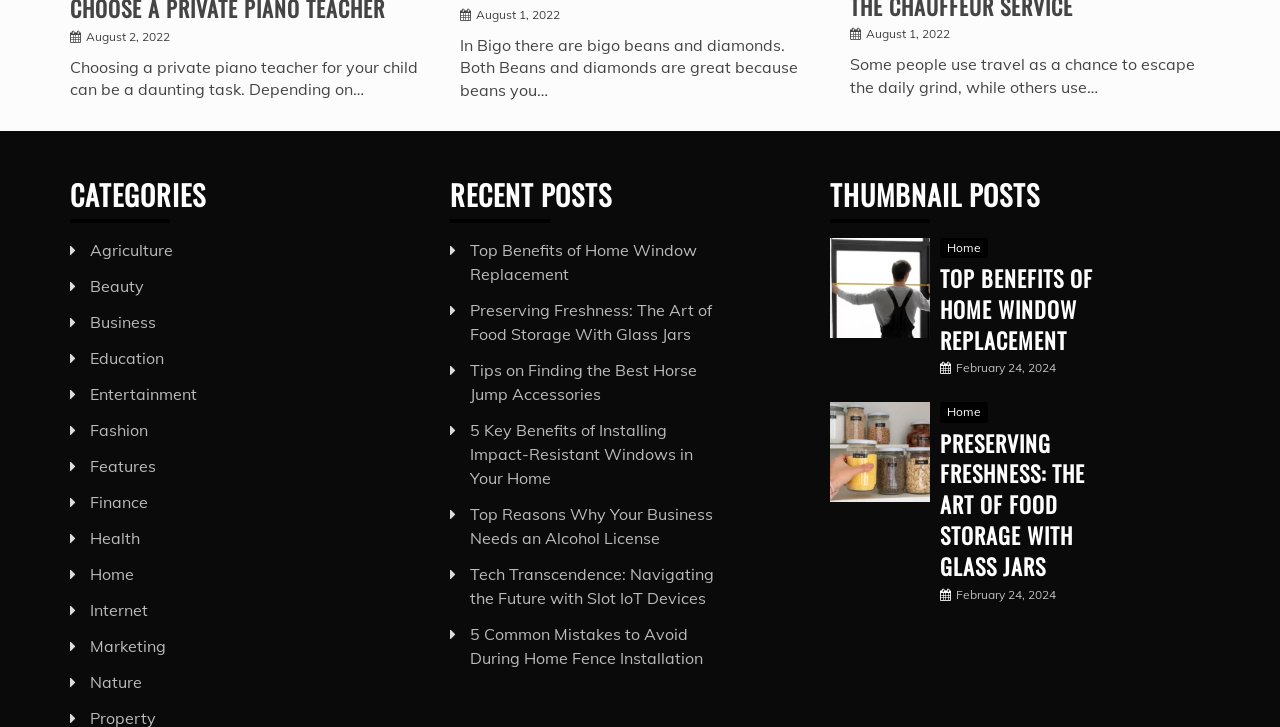Please specify the coordinates of the bounding box for the element that should be clicked to carry out this instruction: "View the post about 'Food Storage'". The coordinates must be four float numbers between 0 and 1, formatted as [left, top, right, bottom].

[0.648, 0.553, 0.726, 0.691]